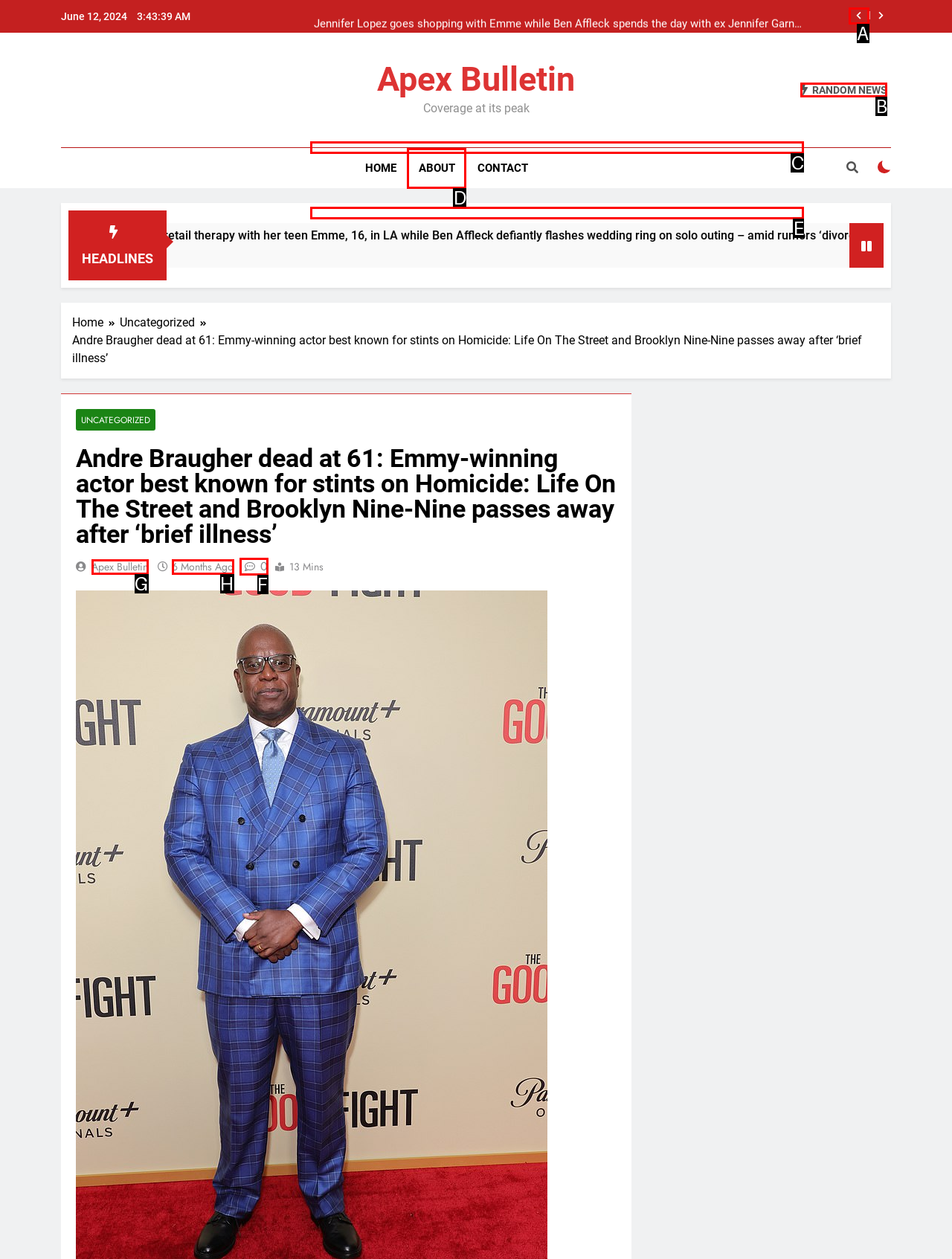Identify the correct UI element to click on to achieve the following task: View Accounts Respond with the corresponding letter from the given choices.

None